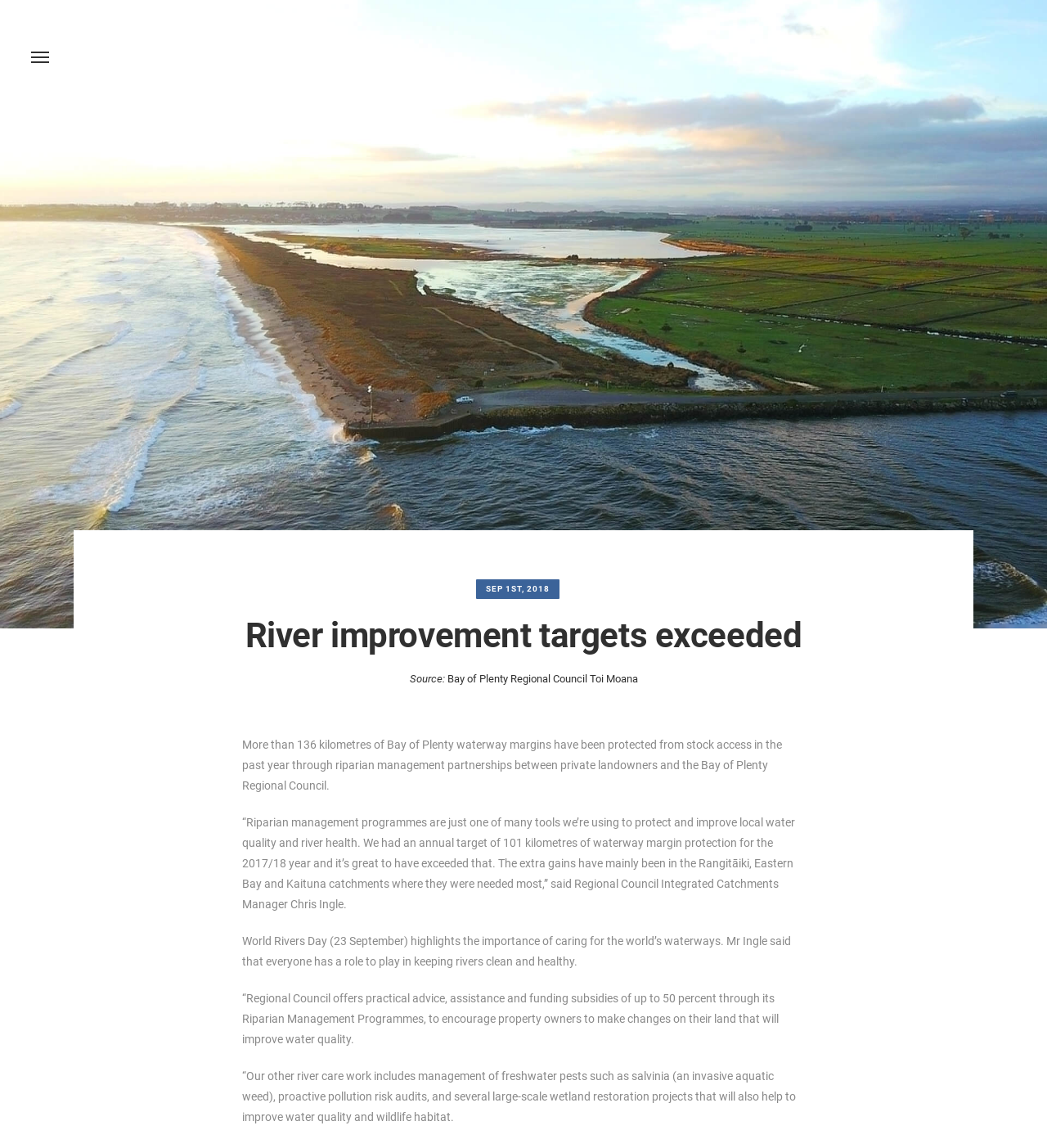Given the element description Sep 1st, 2018, identify the bounding box coordinates for the UI element on the webpage screenshot. The format should be (top-left x, top-left y, bottom-right x, bottom-right y), with values between 0 and 1.

[0.006, 0.803, 0.074, 0.815]